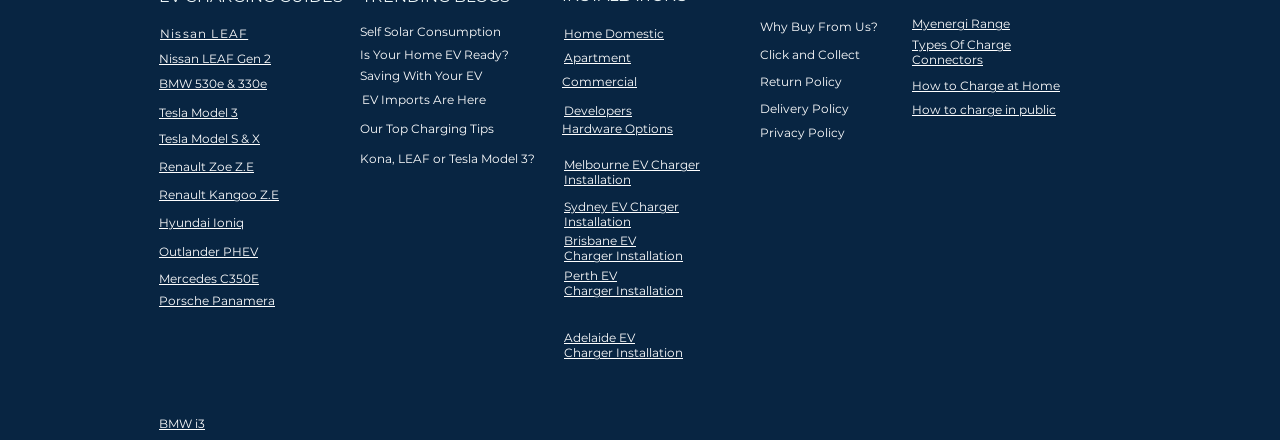Determine the bounding box coordinates of the area to click in order to meet this instruction: "Explore Home Domestic charging options".

[0.441, 0.06, 0.519, 0.094]